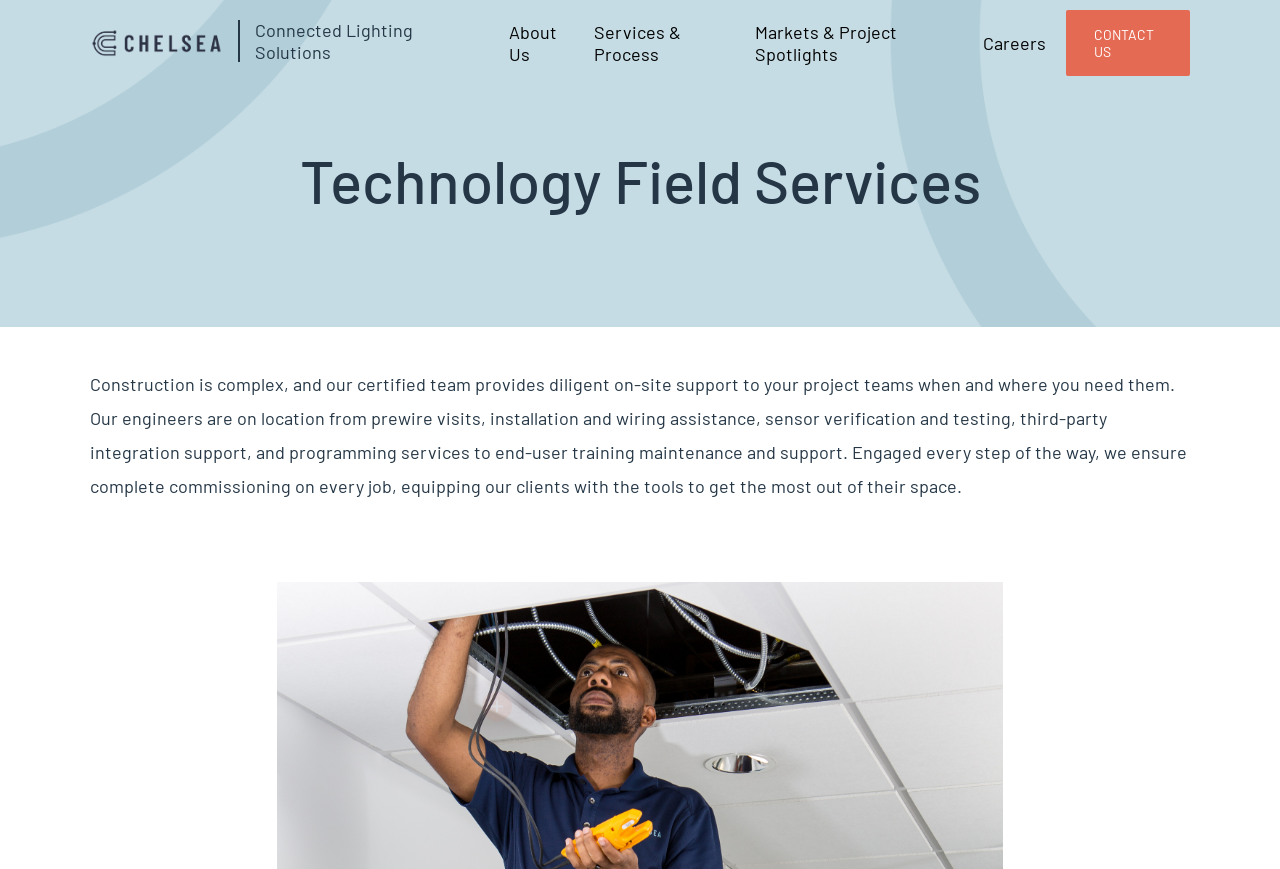How can I contact the company?
We need a detailed and meticulous answer to the question.

To contact the company, I can click on the 'CONTACT US' link at the top-right corner of the webpage.